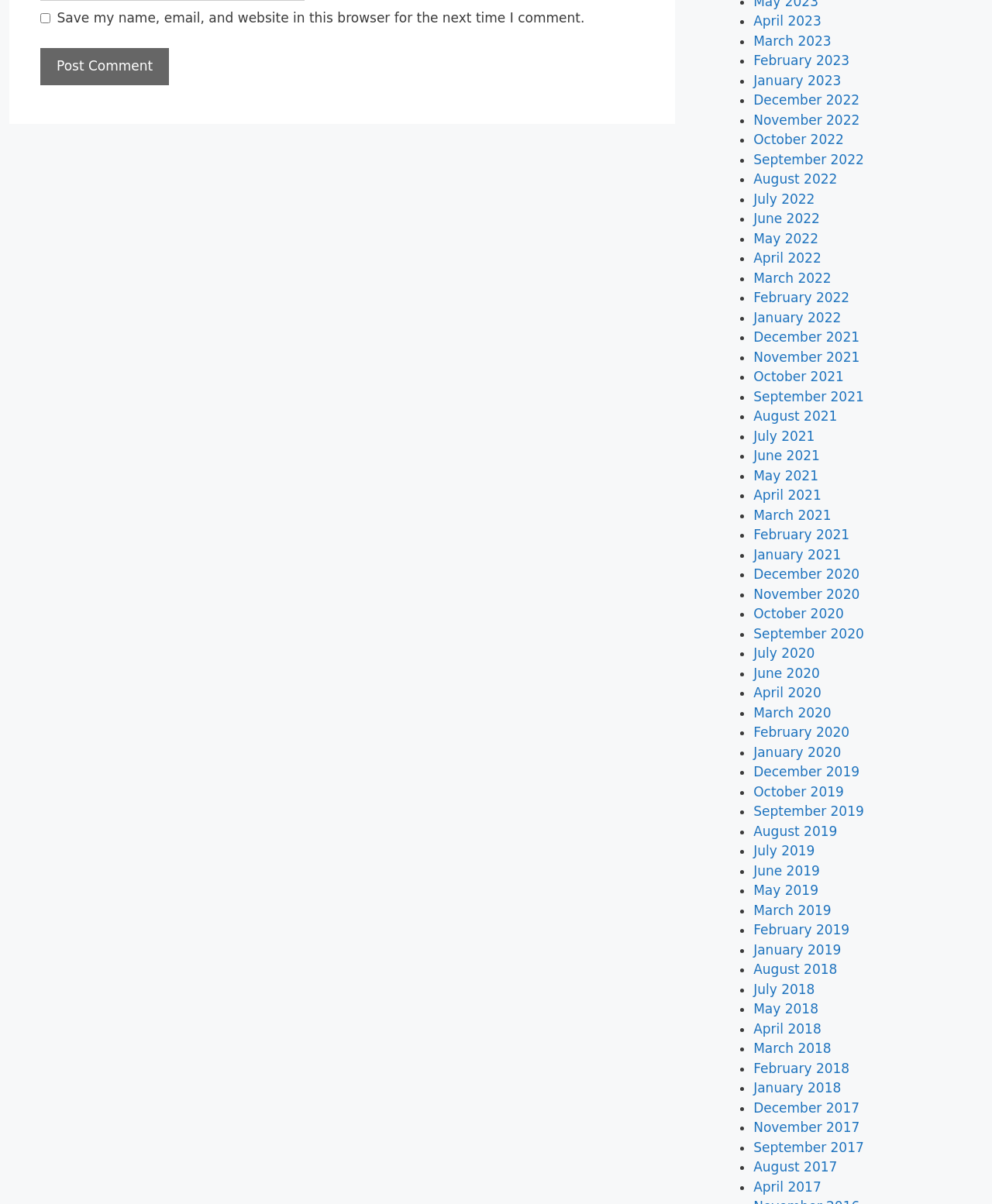Provide your answer in one word or a succinct phrase for the question: 
How many links are available for 2023?

2